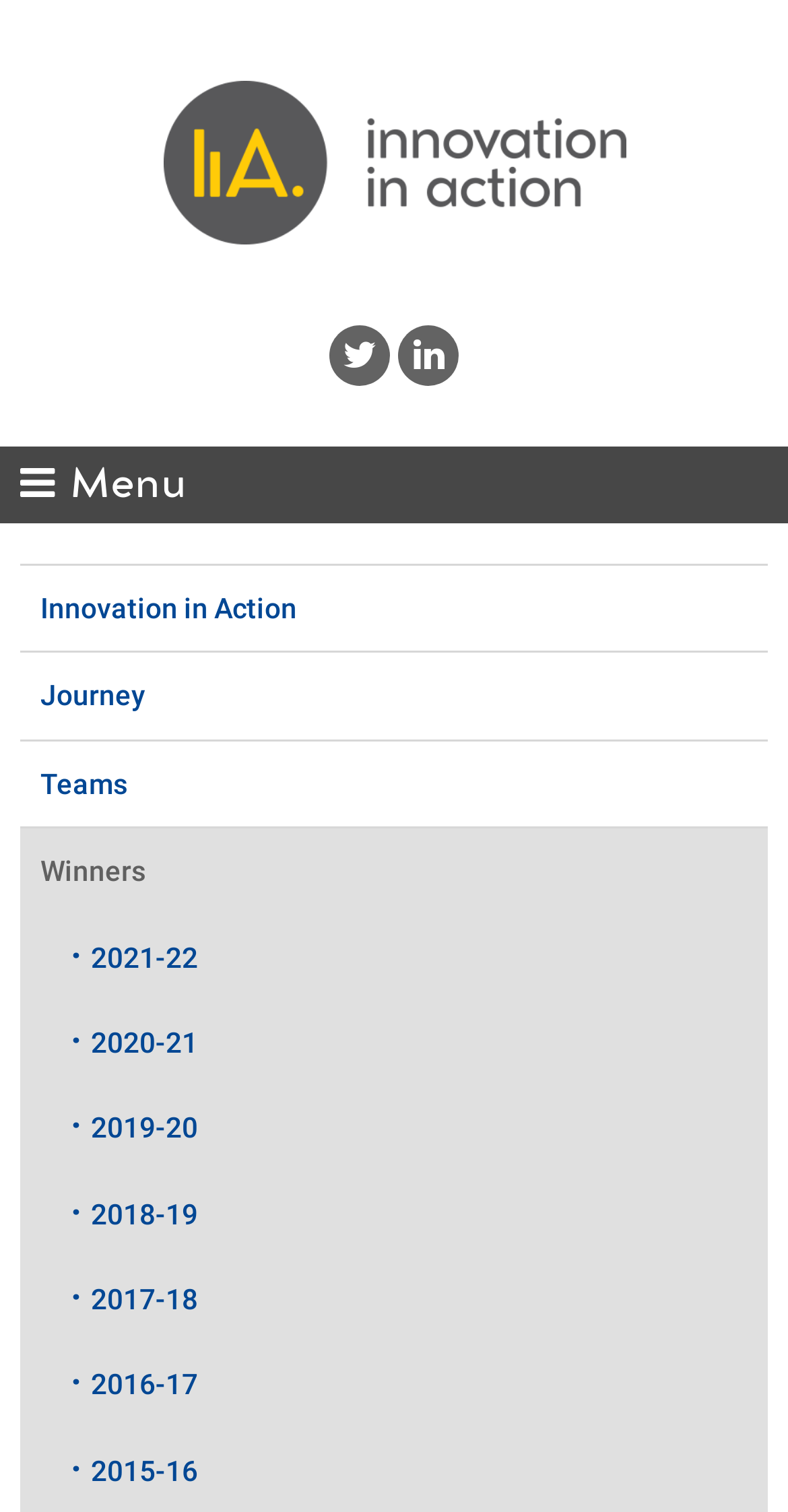Provide your answer in one word or a succinct phrase for the question: 
What is the bounding box coordinate of the 'Skip to content' link?

[0.0, 0.003, 0.136, 0.092]